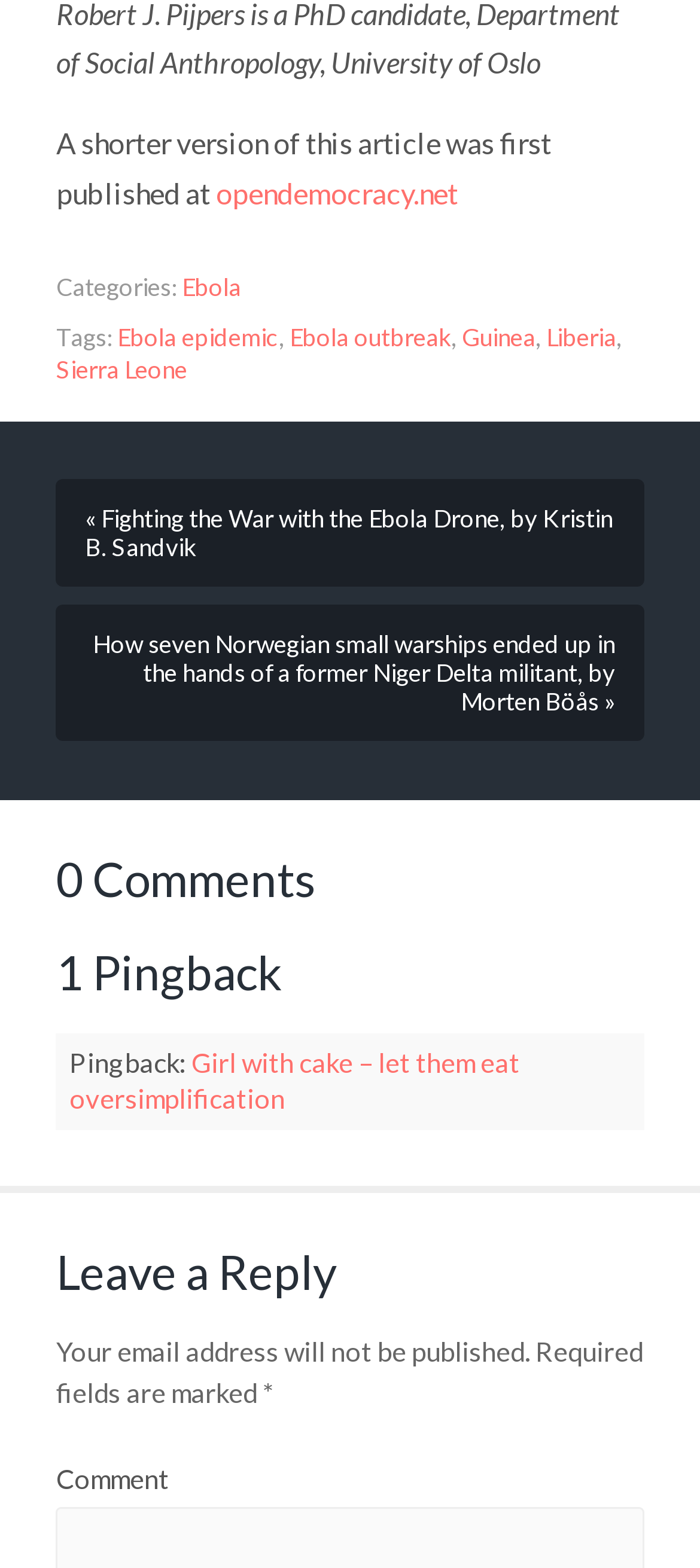Identify the bounding box coordinates of the region I need to click to complete this instruction: "Click on the link to Girl with cake – let them eat oversimplification".

[0.099, 0.667, 0.743, 0.71]